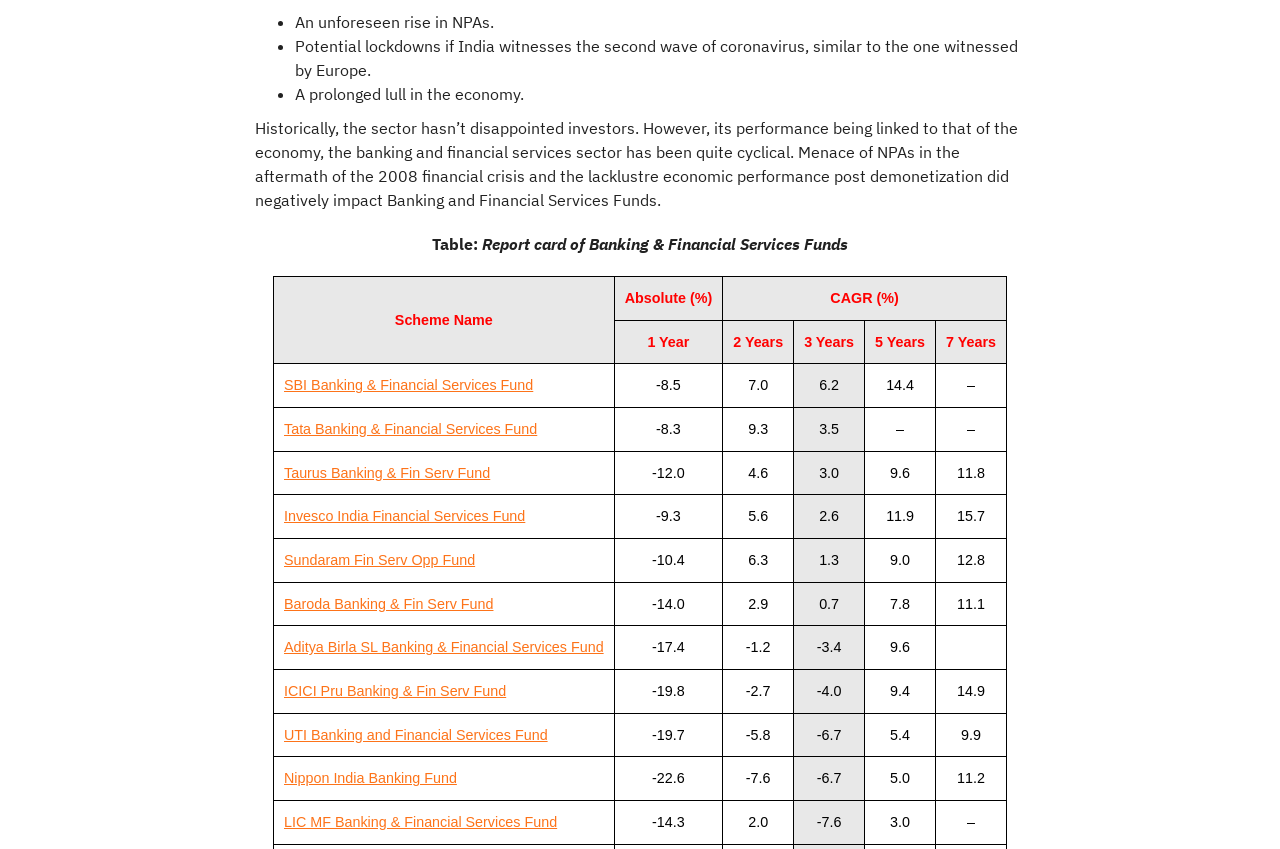Please identify the bounding box coordinates of the region to click in order to complete the given instruction: "Explore Invesco India Financial Services Fund". The coordinates should be four float numbers between 0 and 1, i.e., [left, top, right, bottom].

[0.222, 0.599, 0.41, 0.618]